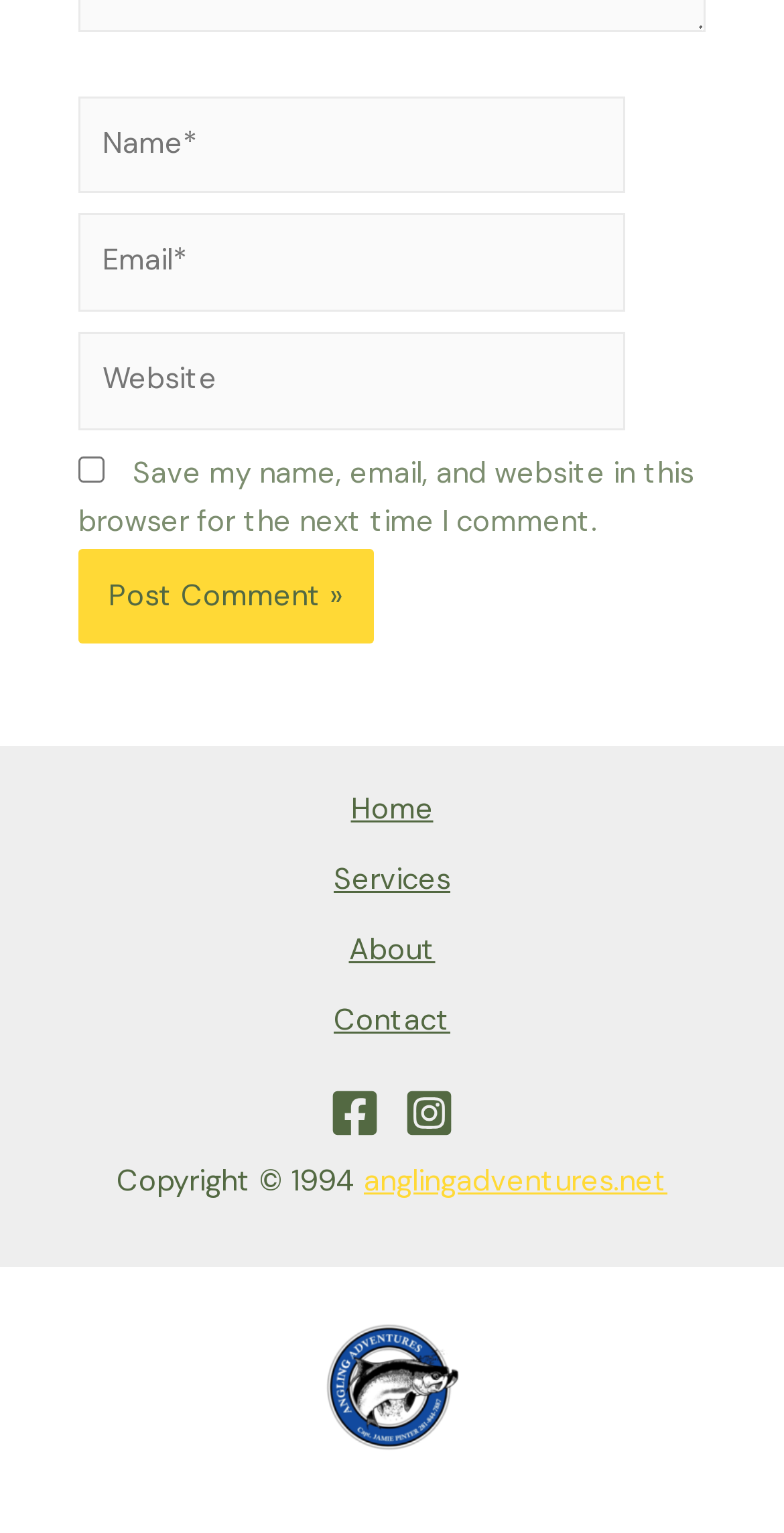What is required to post a comment?
Answer the question with a single word or phrase by looking at the picture.

Name and Email